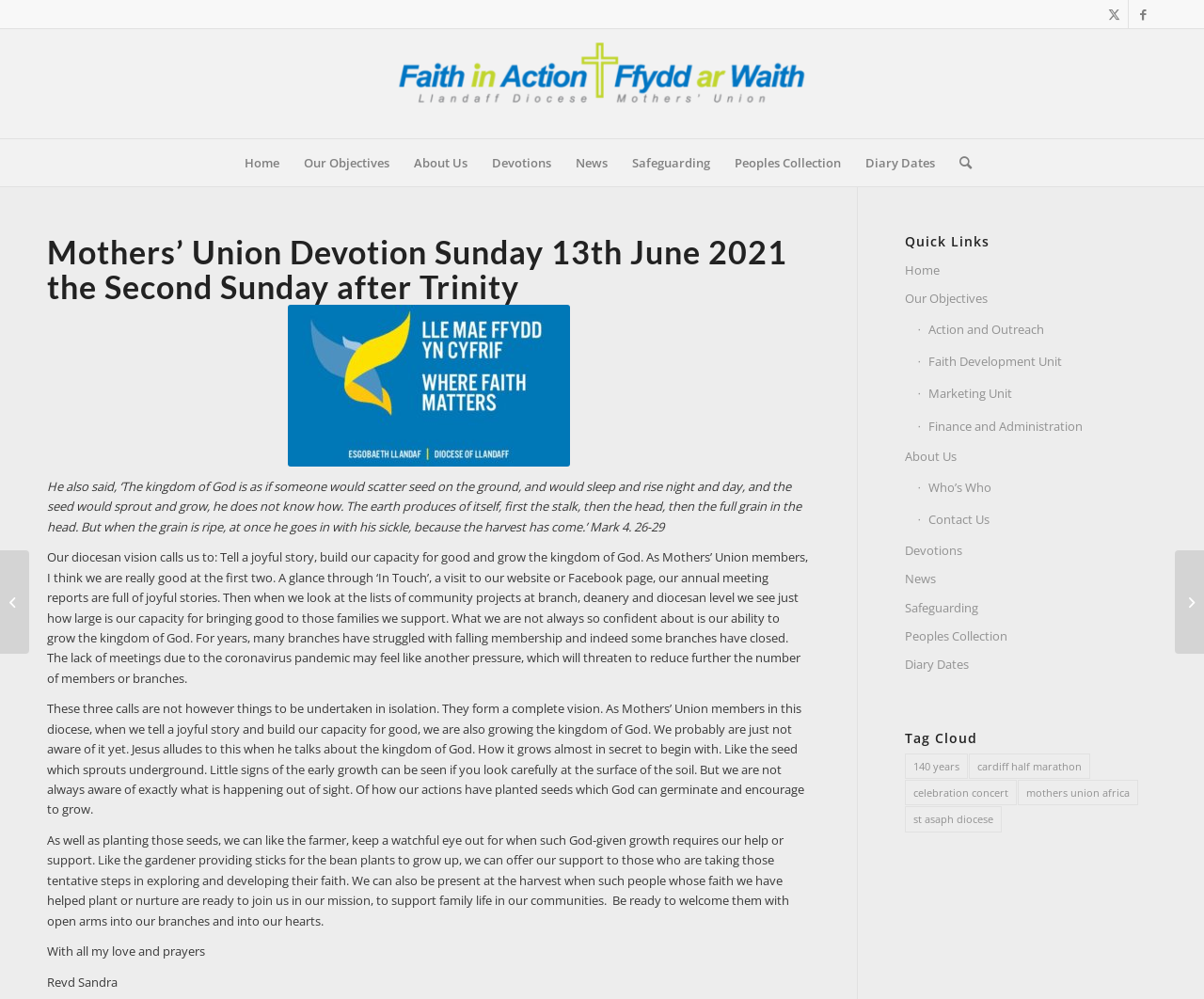Locate the UI element described by X and provide its bounding box coordinates. Use the format (top-left x, top-left y, bottom-right x, bottom-right y) with all values as floating point numbers between 0 and 1.

[0.914, 0.0, 0.937, 0.028]